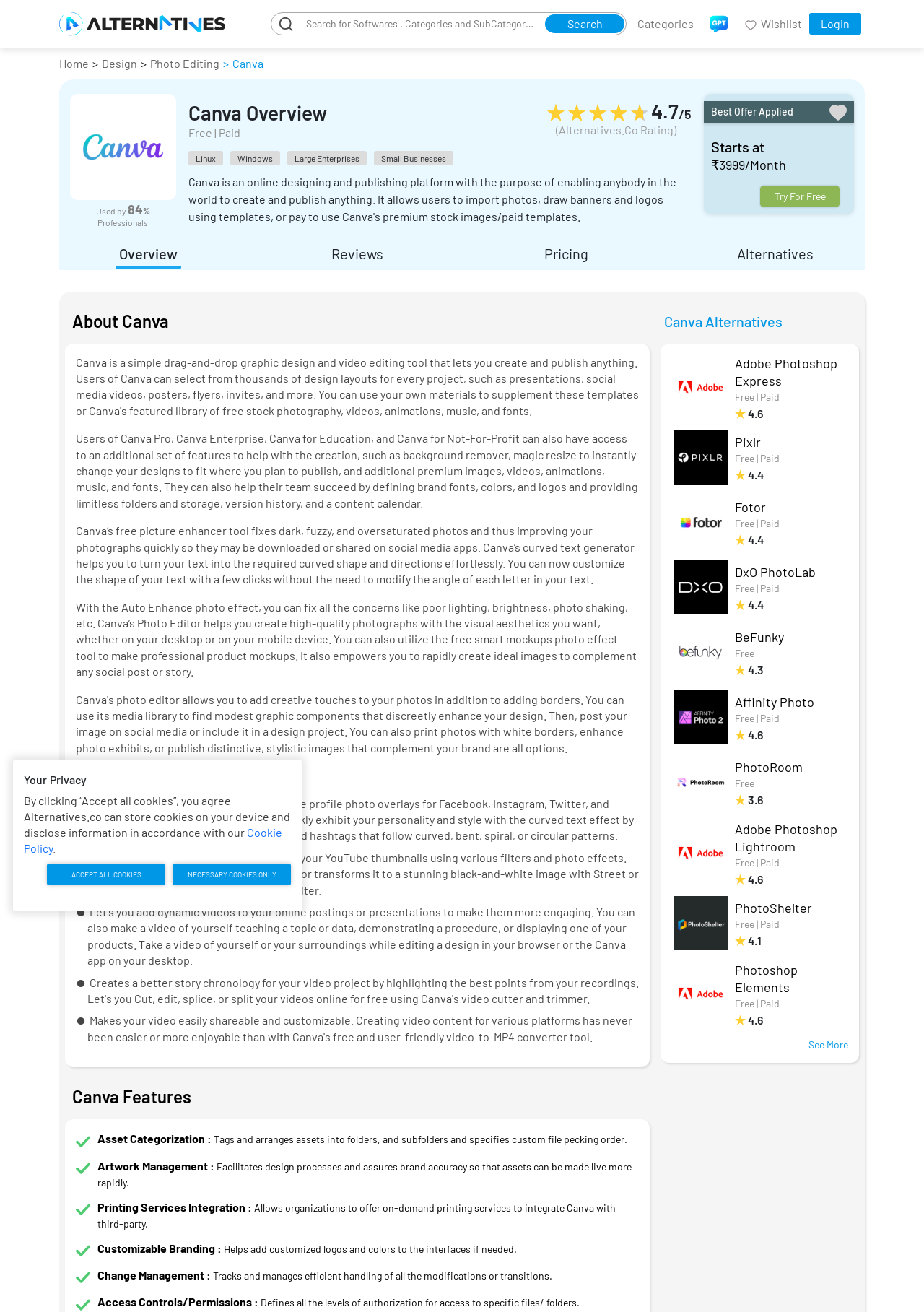Please determine the bounding box coordinates of the element's region to click in order to carry out the following instruction: "Go to the 'Design' page". The coordinates should be four float numbers between 0 and 1, i.e., [left, top, right, bottom].

[0.11, 0.043, 0.148, 0.053]